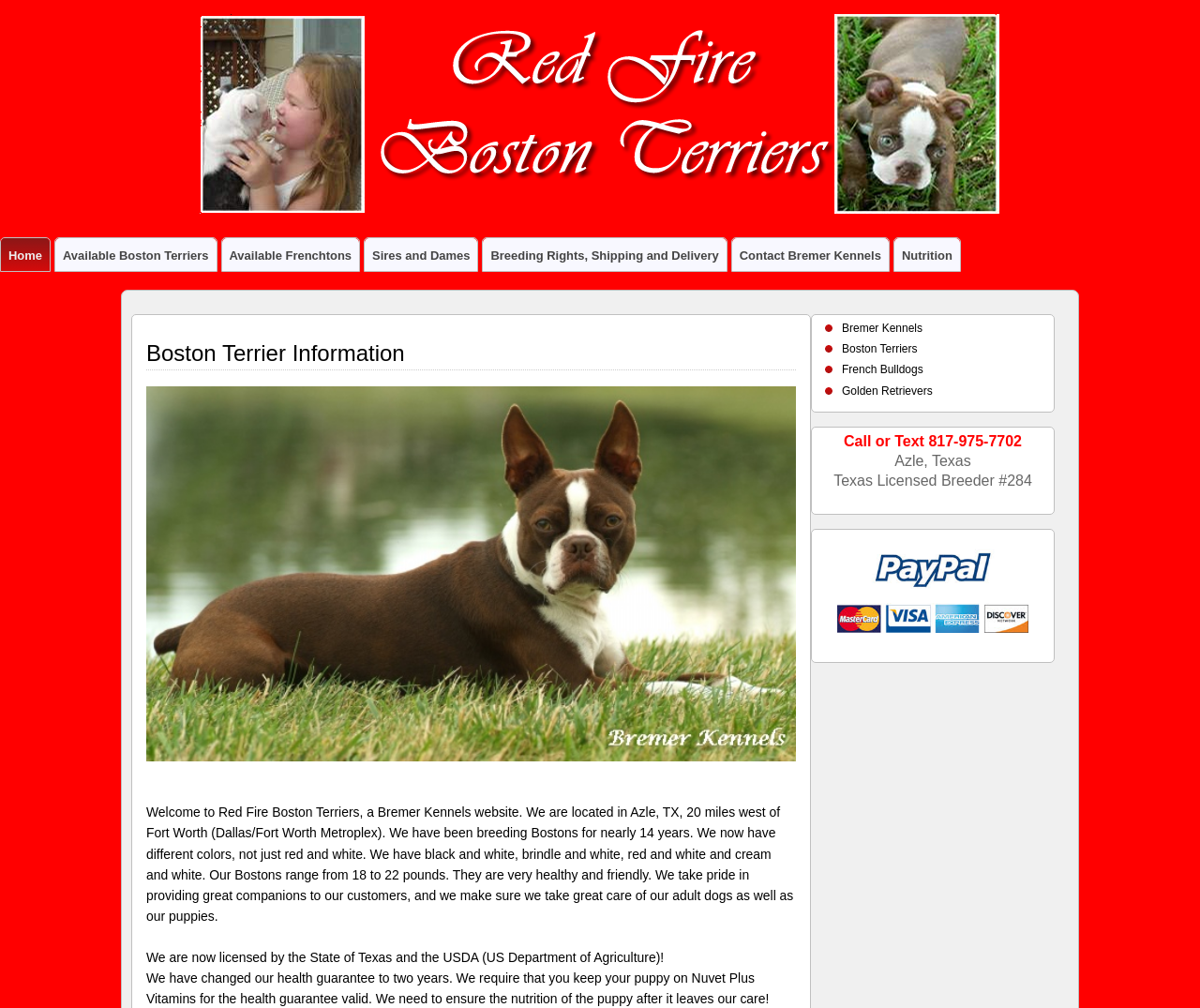Give the bounding box coordinates for this UI element: "Breeding Rights, Shipping and Delivery". The coordinates should be four float numbers between 0 and 1, arranged as [left, top, right, bottom].

[0.403, 0.236, 0.605, 0.269]